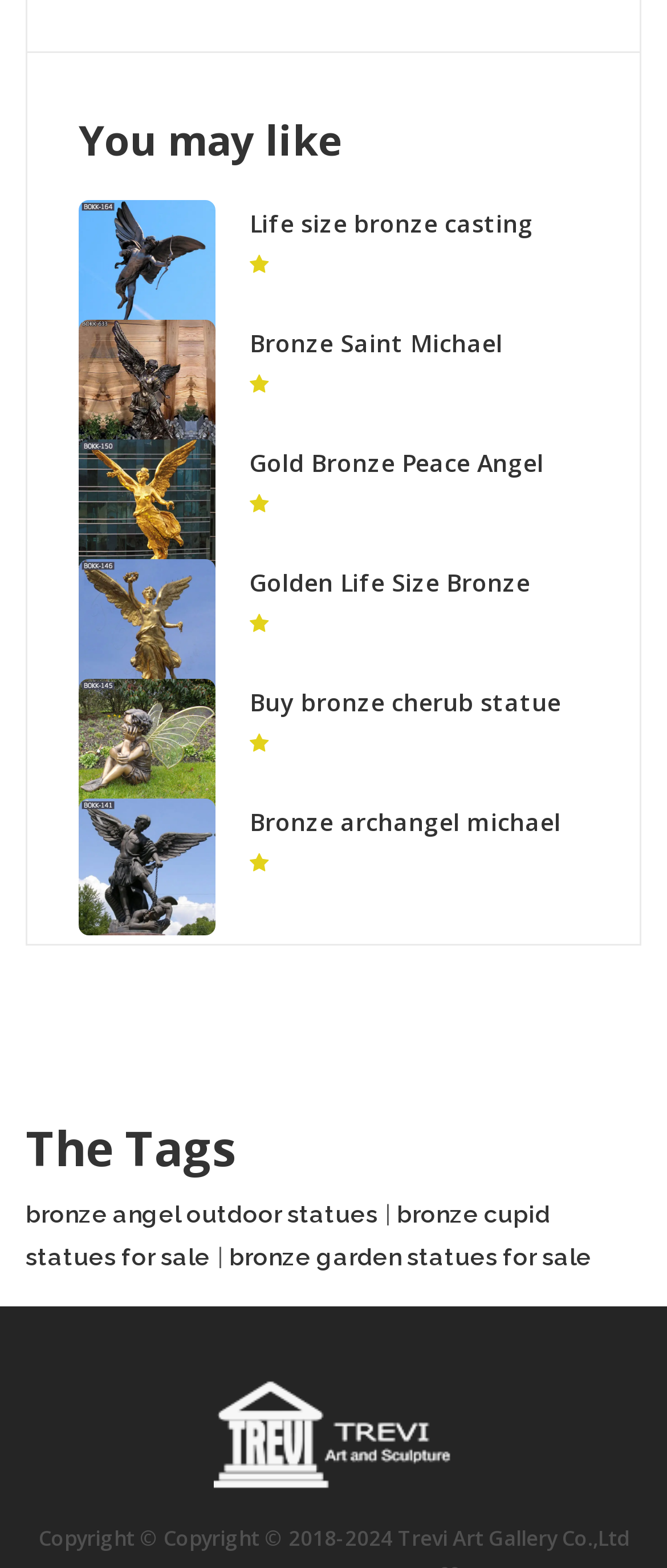Please use the details from the image to answer the following question comprehensively:
What type of statues are featured in the webpage?

From the headings and links, I can see that the webpage features bronze statues of various types, including garden statues, angel statues, and cupid statues. These statues are likely intended for outdoor decoration or garden decor.